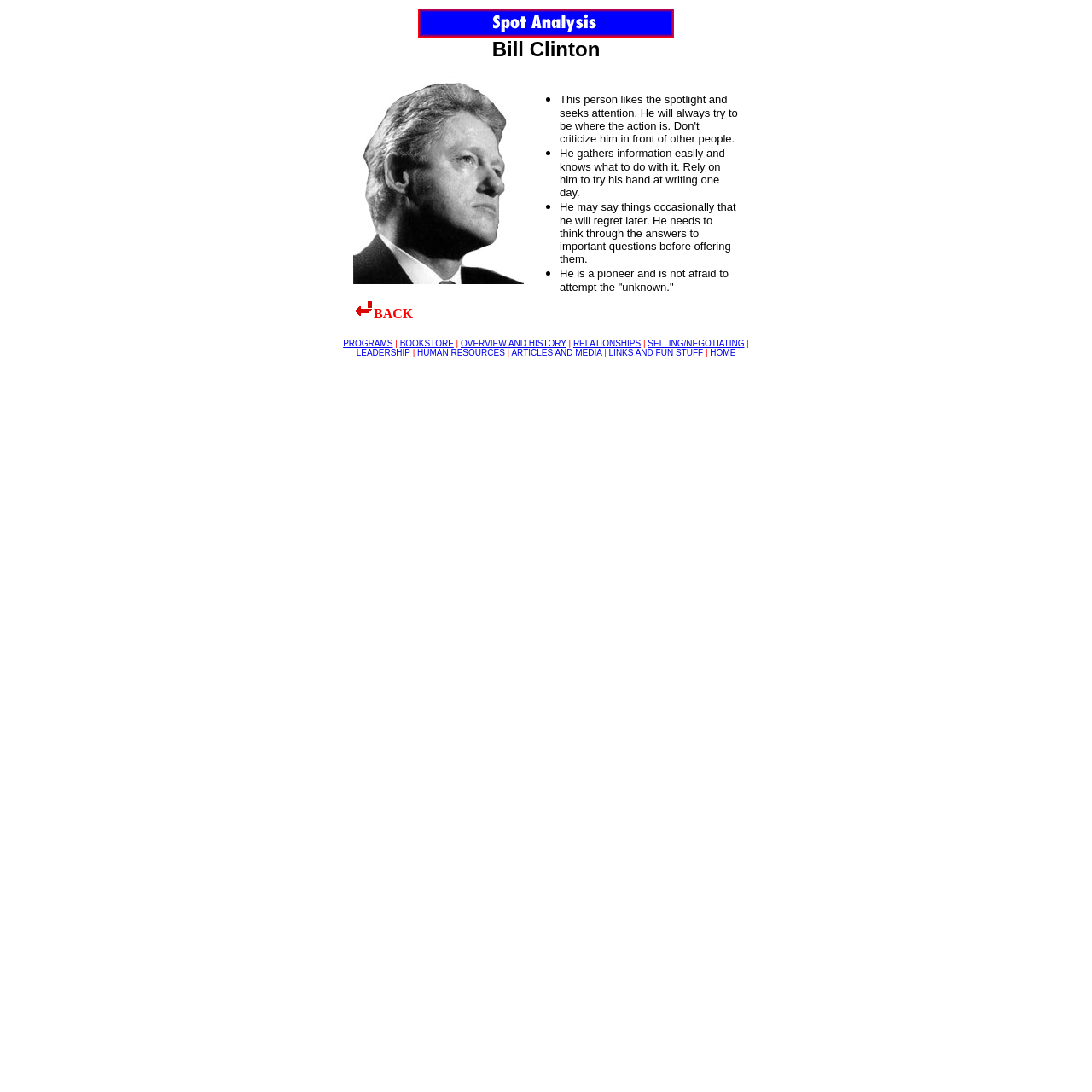Analyze the image and give a detailed response to the question:
What is the personality trait of the person described?

Based on the text description of Bill Clinton, it is mentioned that 'This person likes the spotlight and seeks attention. He will always try to be where the action is.' Therefore, the personality trait of the person described is seeking attention.